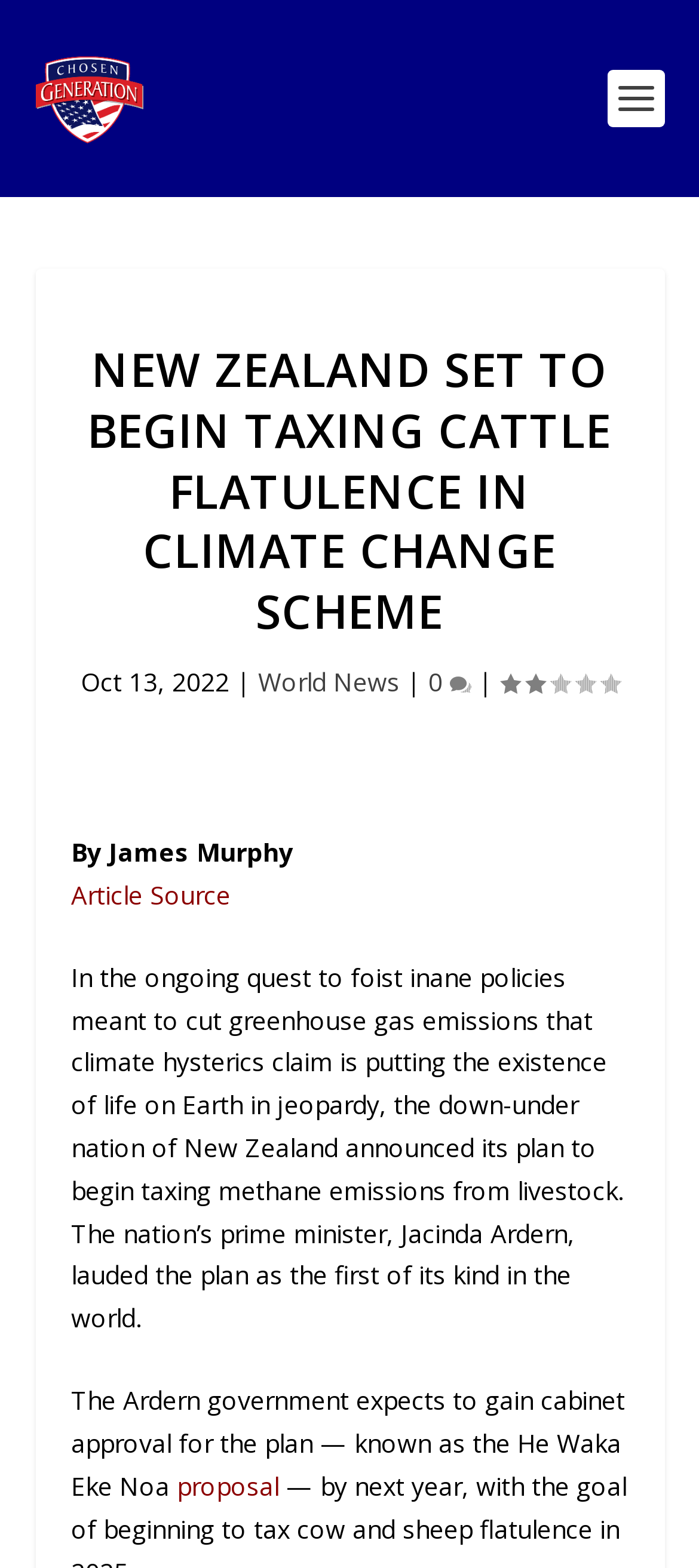Determine the bounding box coordinates for the UI element matching this description: "alt="Chosen Generation Radio"".

[0.05, 0.034, 0.205, 0.091]